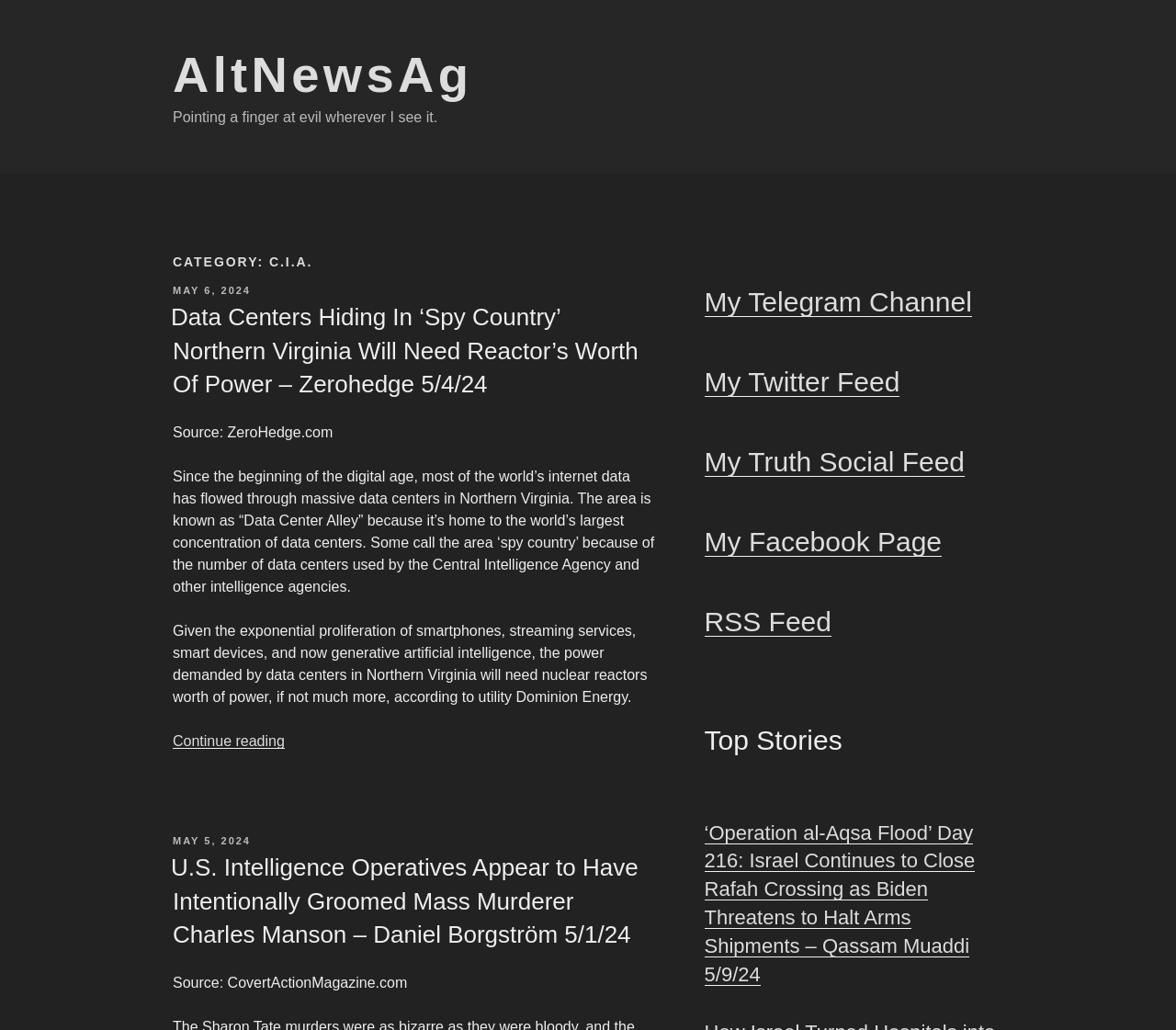Please examine the image and provide a detailed answer to the question: What is the topic of the second article?

I examined the second article element and found a heading element with the text 'U.S. Intelligence Operatives Appear to Have Intentionally Groomed Mass Murderer Charles Manson – Daniel Borgström 5/1/24'. This suggests that the topic of the second article is Charles Manson.